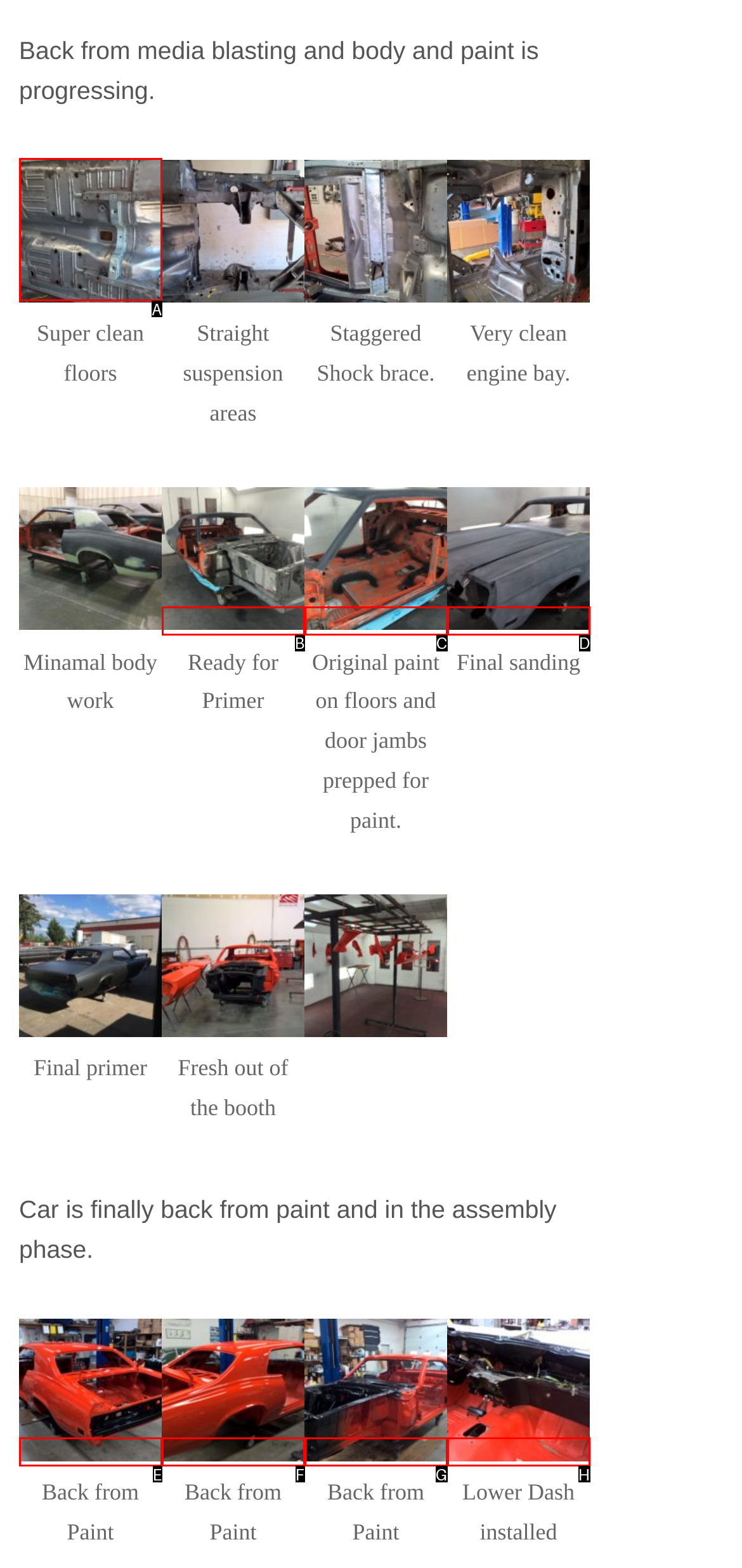Determine the appropriate lettered choice for the task: View image described by gallery-4-1685. Reply with the correct letter.

A